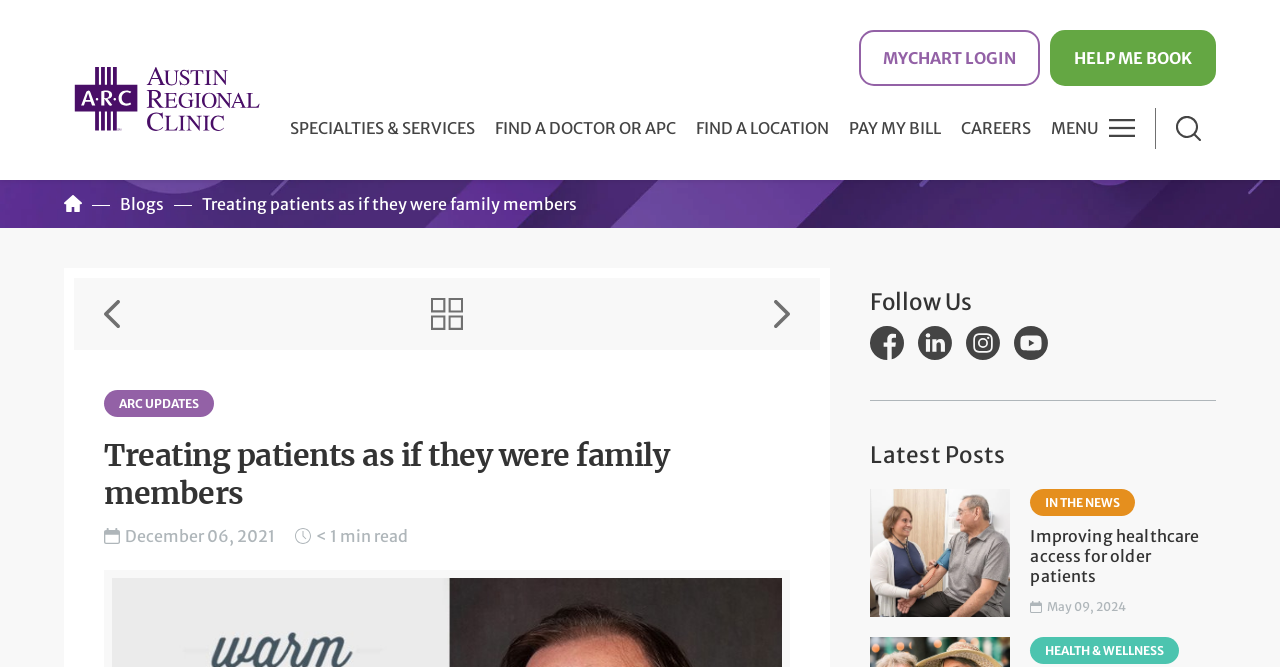How many buttons are in the top navigation bar?
Please answer the question as detailed as possible based on the image.

I counted the buttons in the top navigation bar, which are 'SPECIALTIES & SERVICES' and 'MENU'. There are 2 buttons in total.